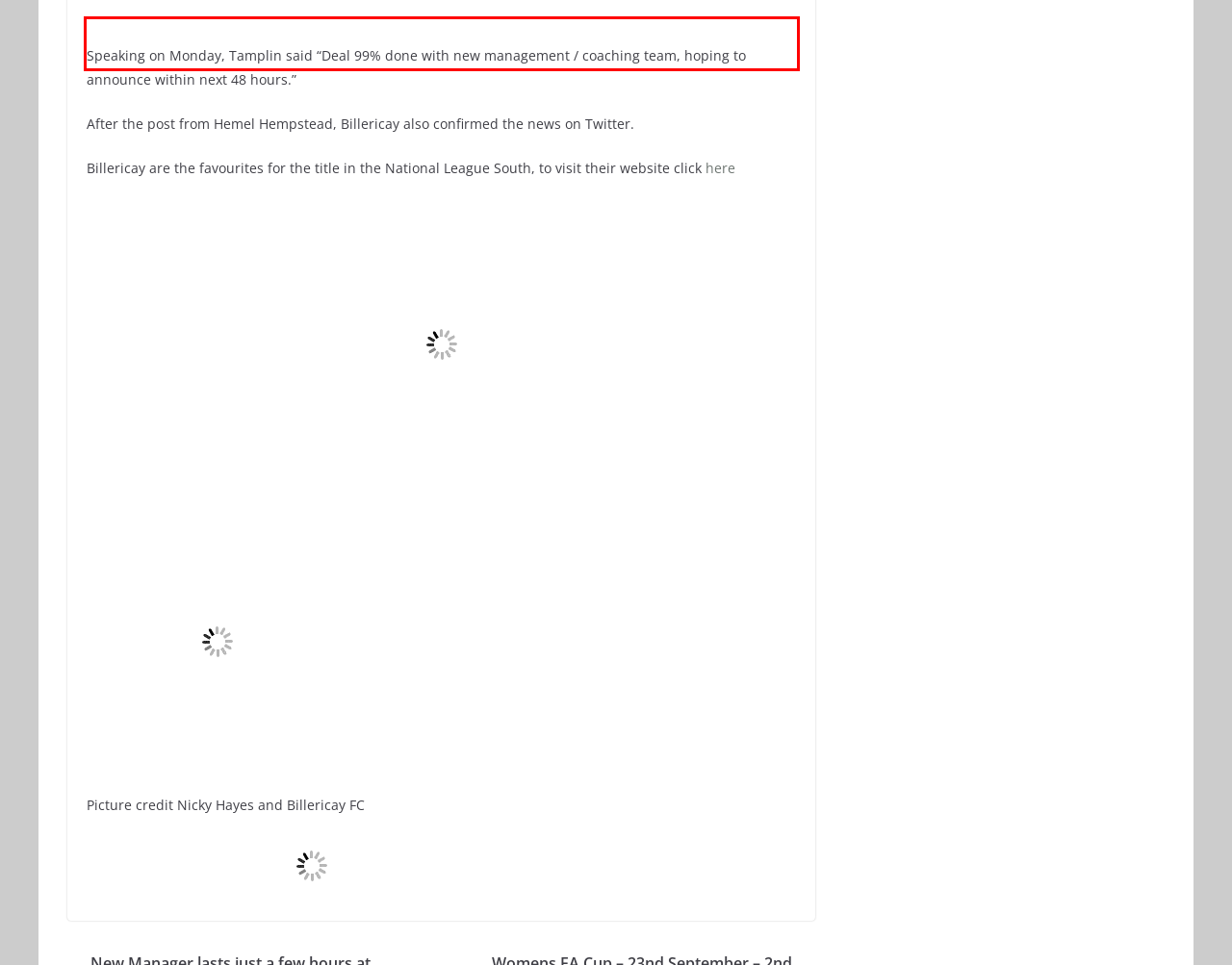Given a webpage screenshot, identify the text inside the red bounding box using OCR and extract it.

Speaking on Monday, Tamplin said “Deal 99% done with new management / coaching team, hoping to announce within next 48 hours.”